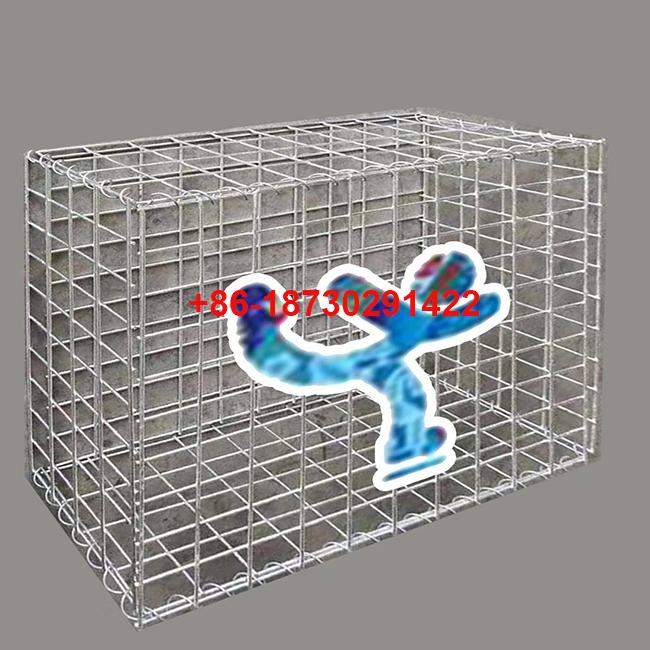Answer the question briefly using a single word or phrase: 
What is the purpose of the contact number on the gabion?

Inquiries or purchases